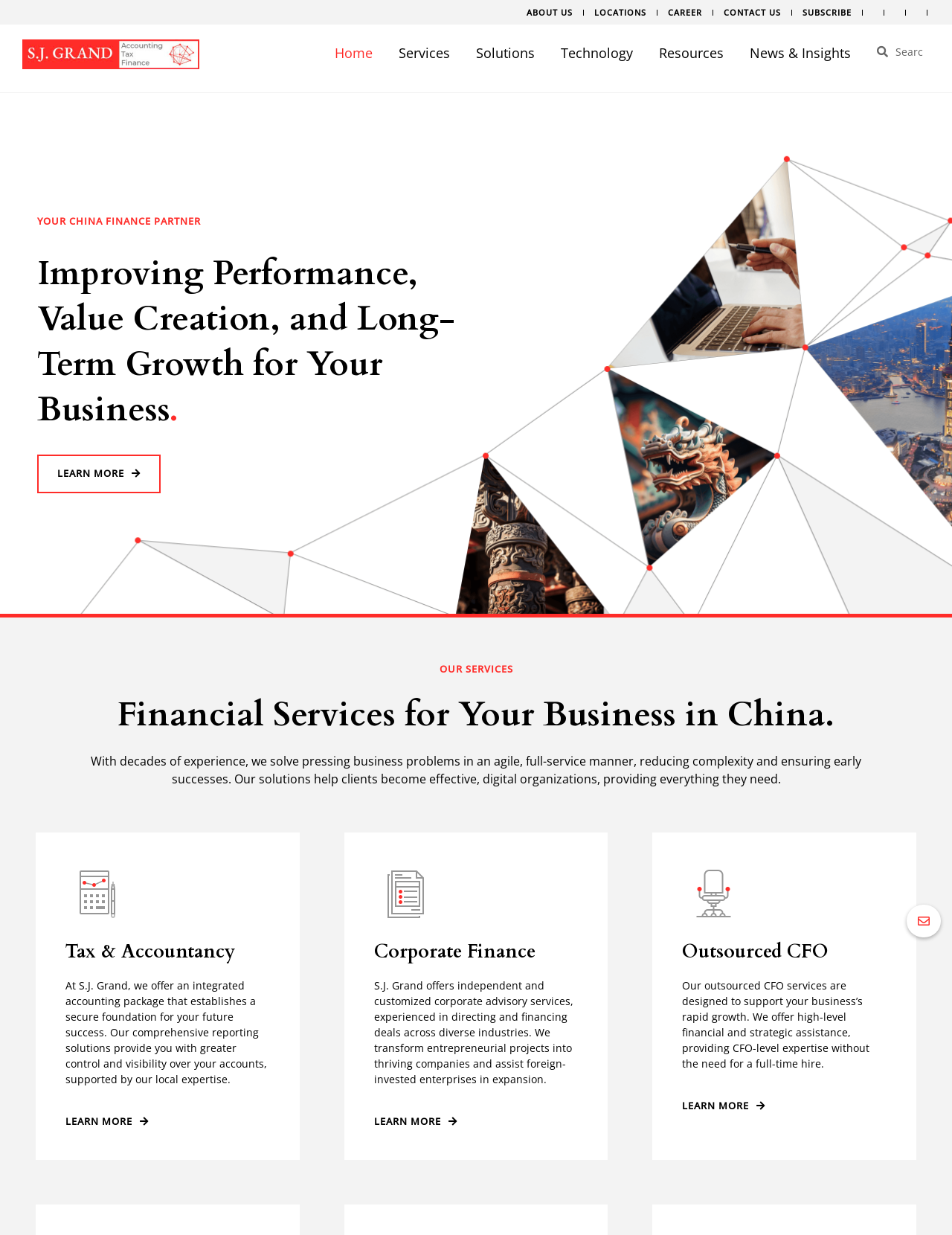Pinpoint the bounding box coordinates of the element to be clicked to execute the instruction: "Learn more about Tax & Accountancy".

[0.069, 0.902, 0.157, 0.914]